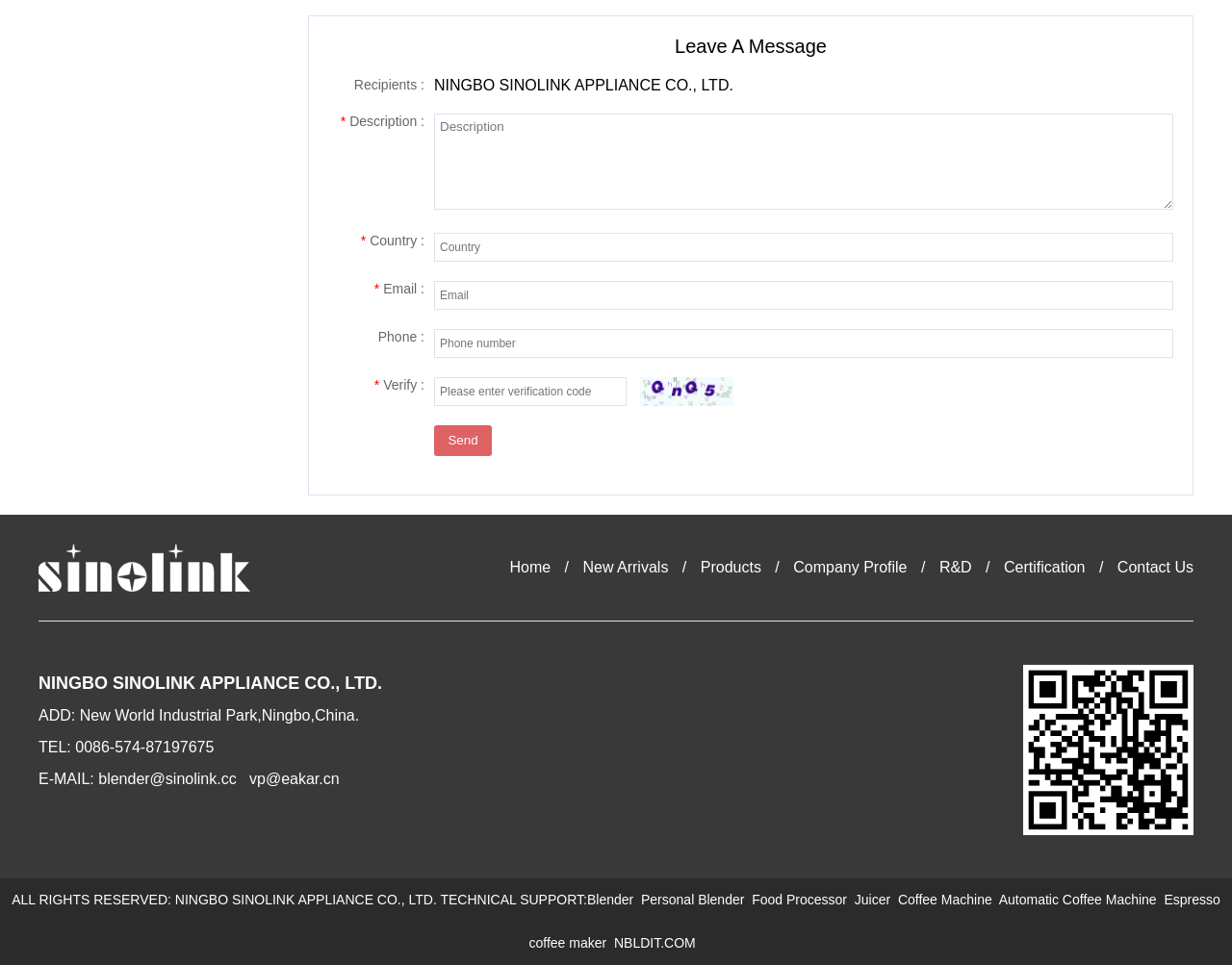Please determine the bounding box coordinates of the element's region to click in order to carry out the following instruction: "Go to Home". The coordinates should be four float numbers between 0 and 1, i.e., [left, top, right, bottom].

[0.414, 0.579, 0.447, 0.596]